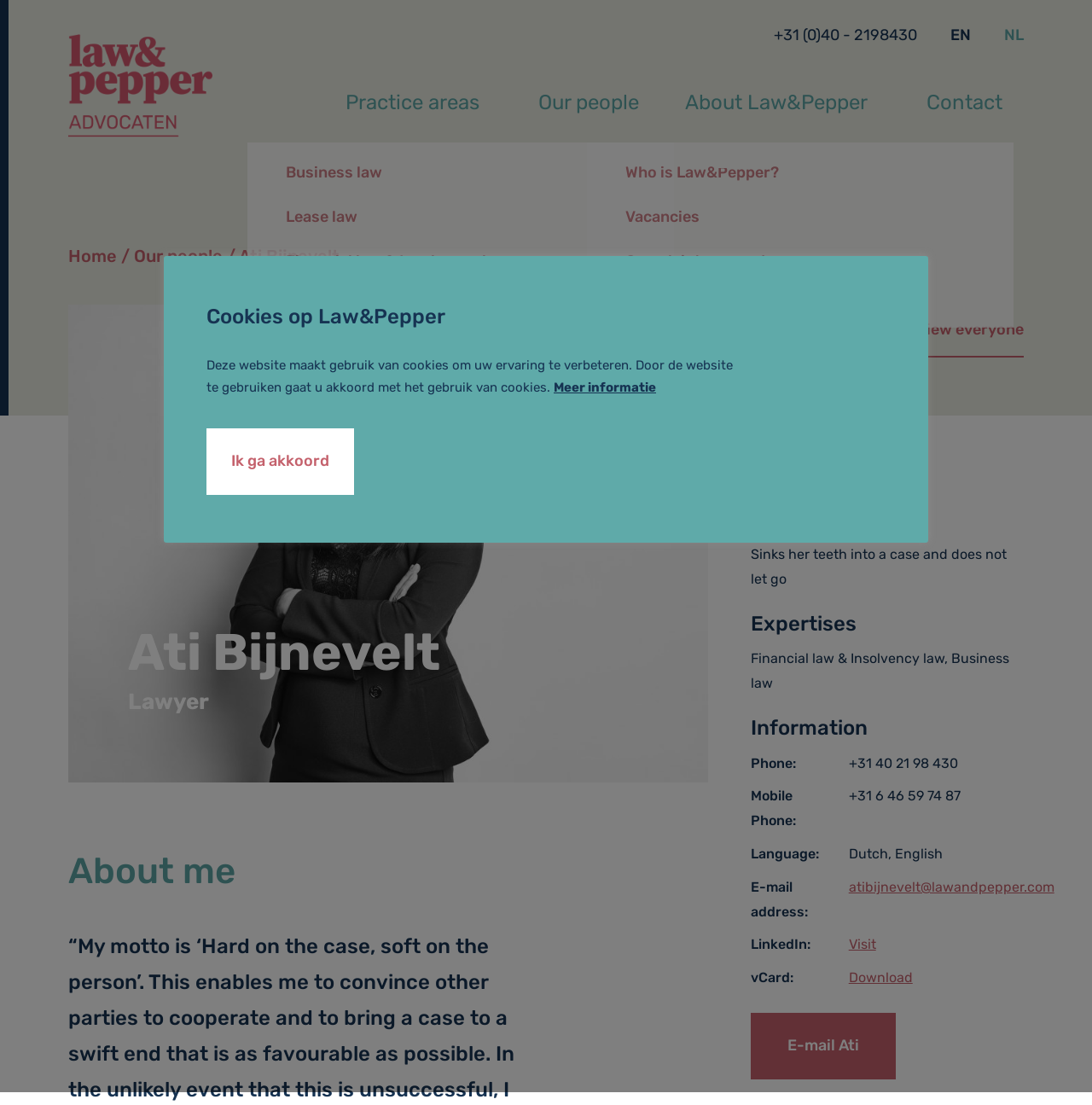Kindly determine the bounding box coordinates of the area that needs to be clicked to fulfill this instruction: "Call Ati Bijnevelt".

[0.688, 0.678, 0.877, 0.693]